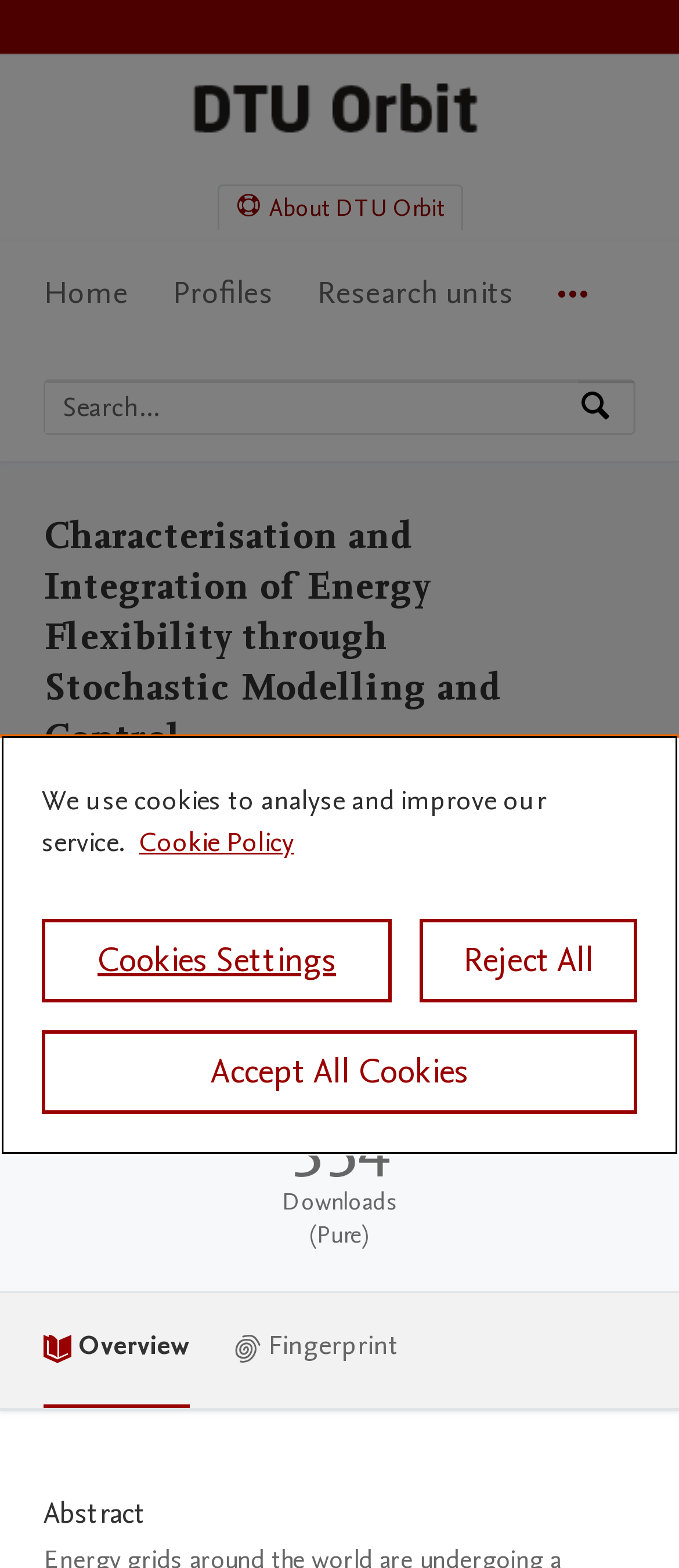What is the type of research output?
Using the information from the image, provide a comprehensive answer to the question.

I found the answer by looking at the section below the main heading, where it says 'Characterisation and Integration of Energy Flexibility through Stochastic Modelling and Control'. Then, I saw a static text element that says 'Research output', followed by a colon and another static text element that says 'Book/Report', which indicates the type of research output.